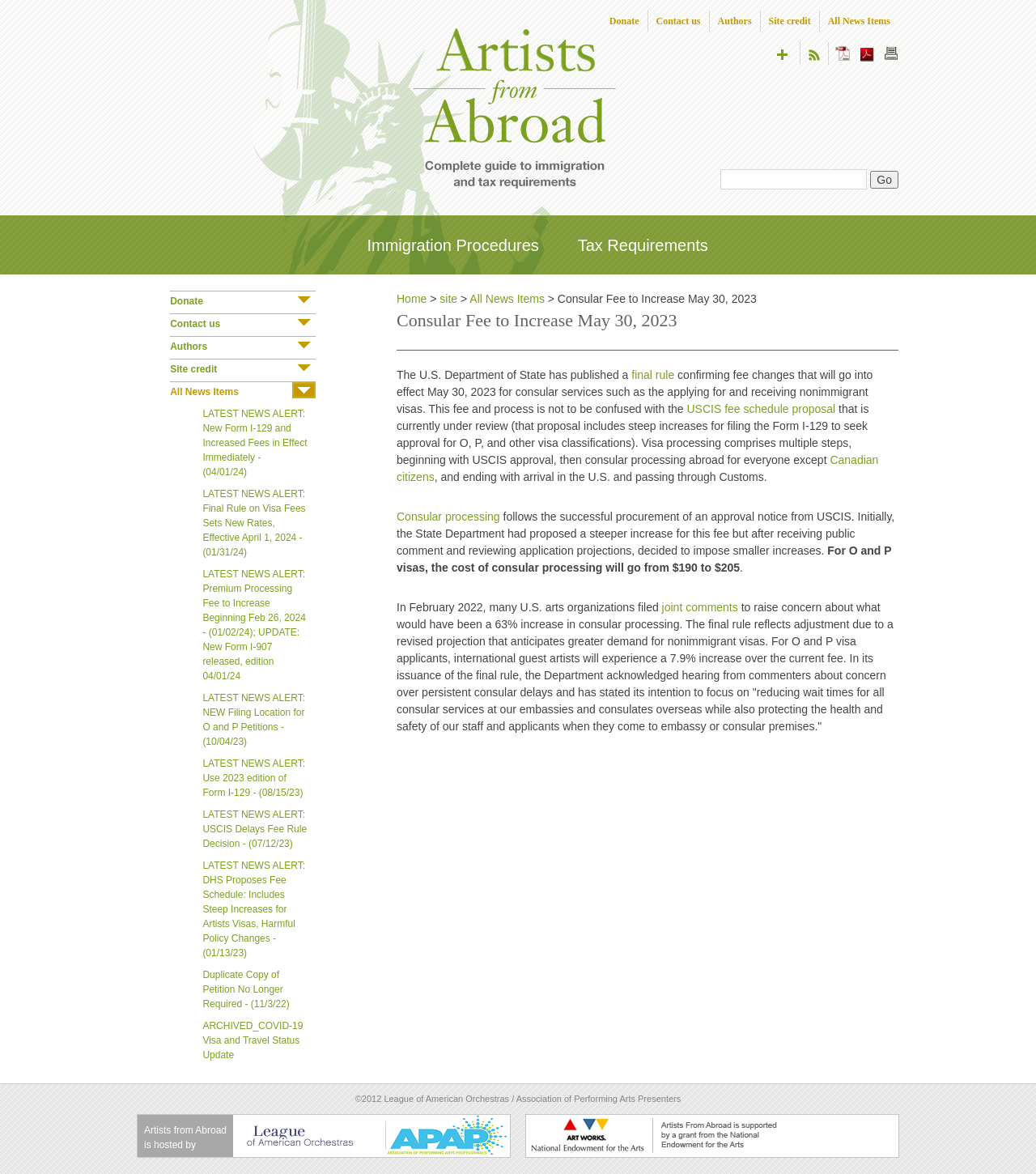Please identify the bounding box coordinates of the element's region that should be clicked to execute the following instruction: "Click Donate". The bounding box coordinates must be four float numbers between 0 and 1, i.e., [left, top, right, bottom].

[0.58, 0.009, 0.625, 0.027]